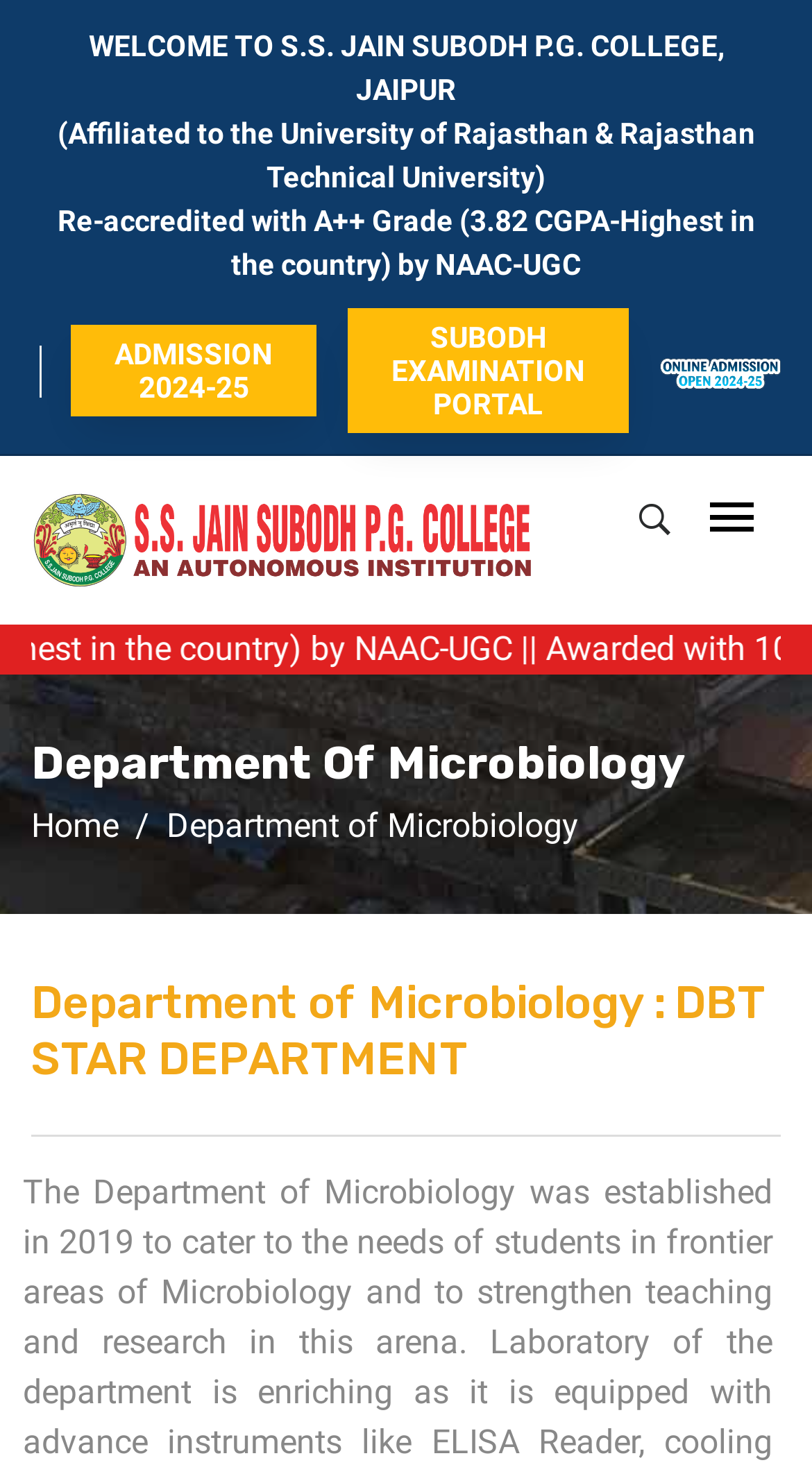What is the purpose of the 'Toggle navigation' button?
Using the details from the image, give an elaborate explanation to answer the question.

The 'Toggle navigation' button is used to control the navbarSupportedContent, which is likely a navigation menu that can be expanded or collapsed.